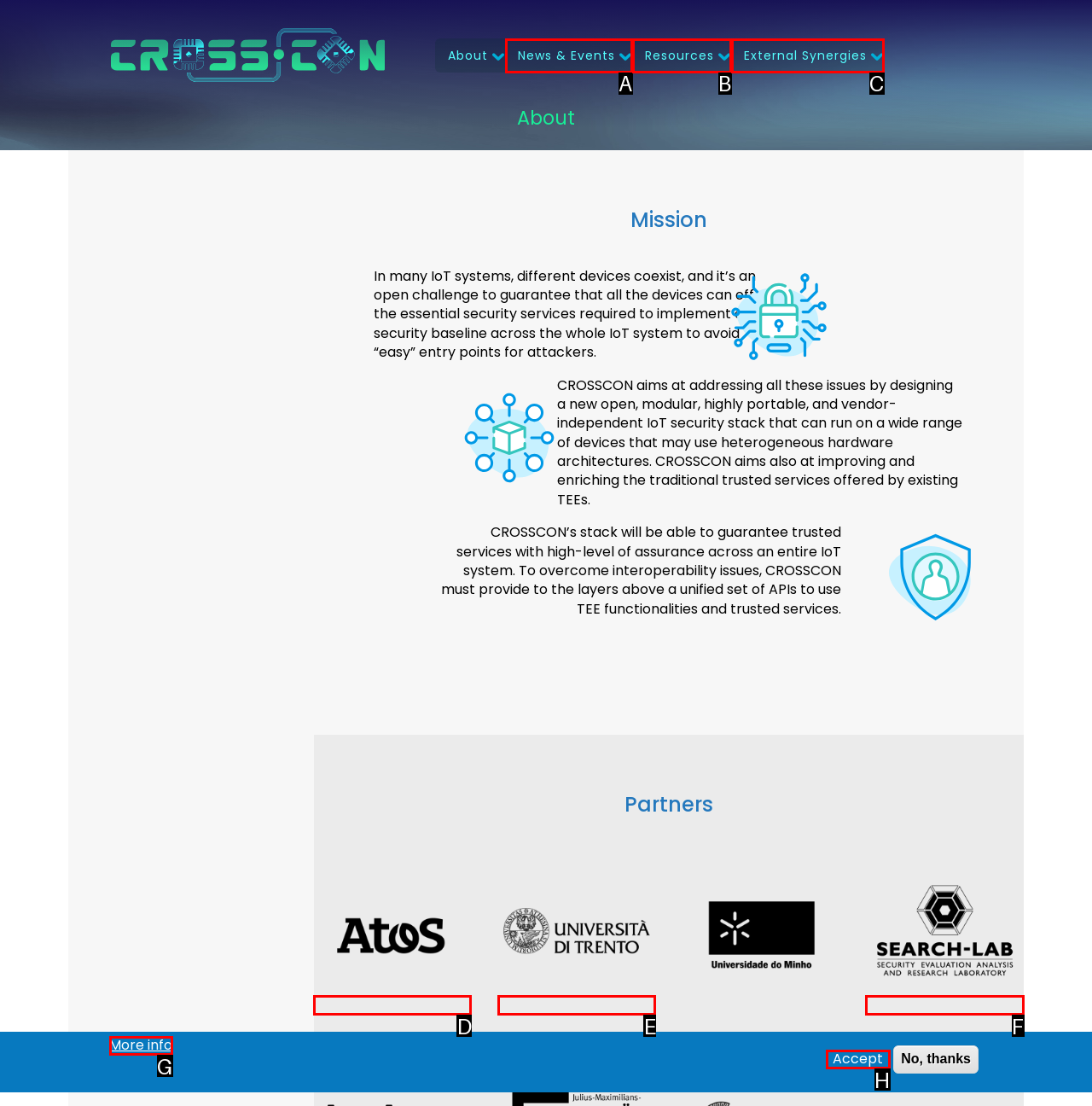Determine which HTML element to click for this task: Click on the 'atos logo' link Provide the letter of the selected choice.

D